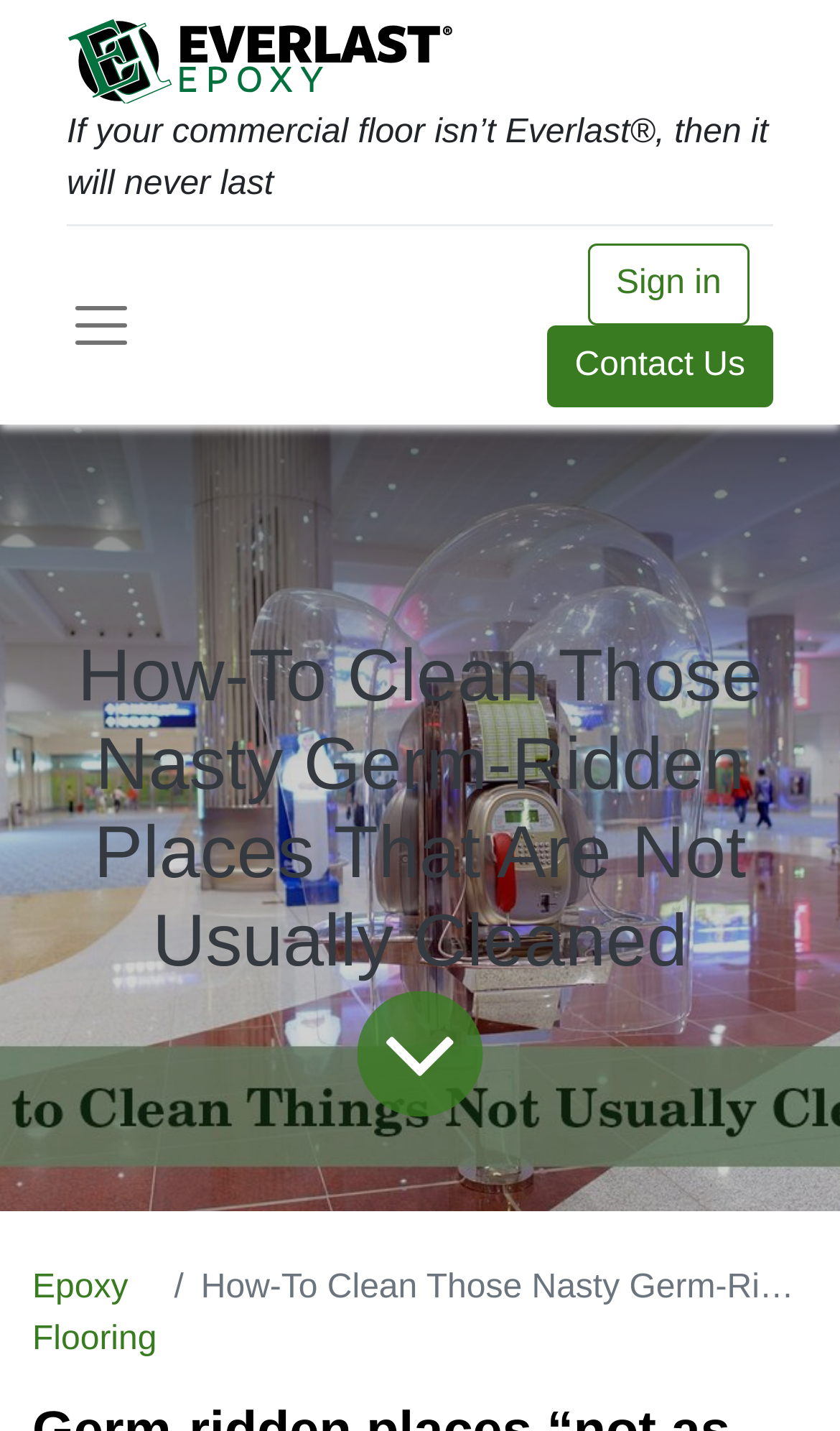Please determine and provide the text content of the webpage's heading.

How-To Clean Those Nasty Germ-Ridden Places That Are Not Usually Cleaned